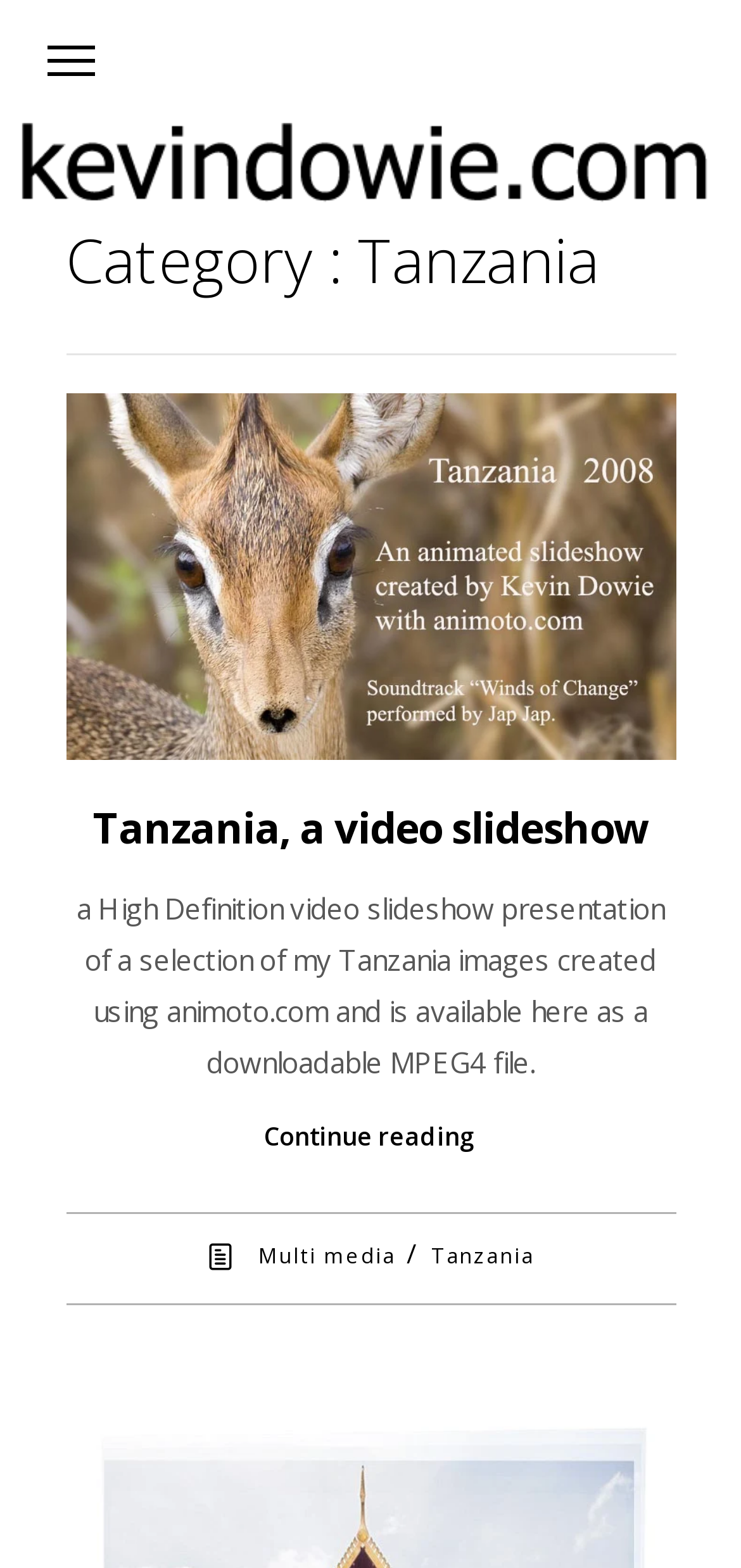How many links are there in the 'Multi media' section?
Please provide a single word or phrase as your answer based on the image.

2